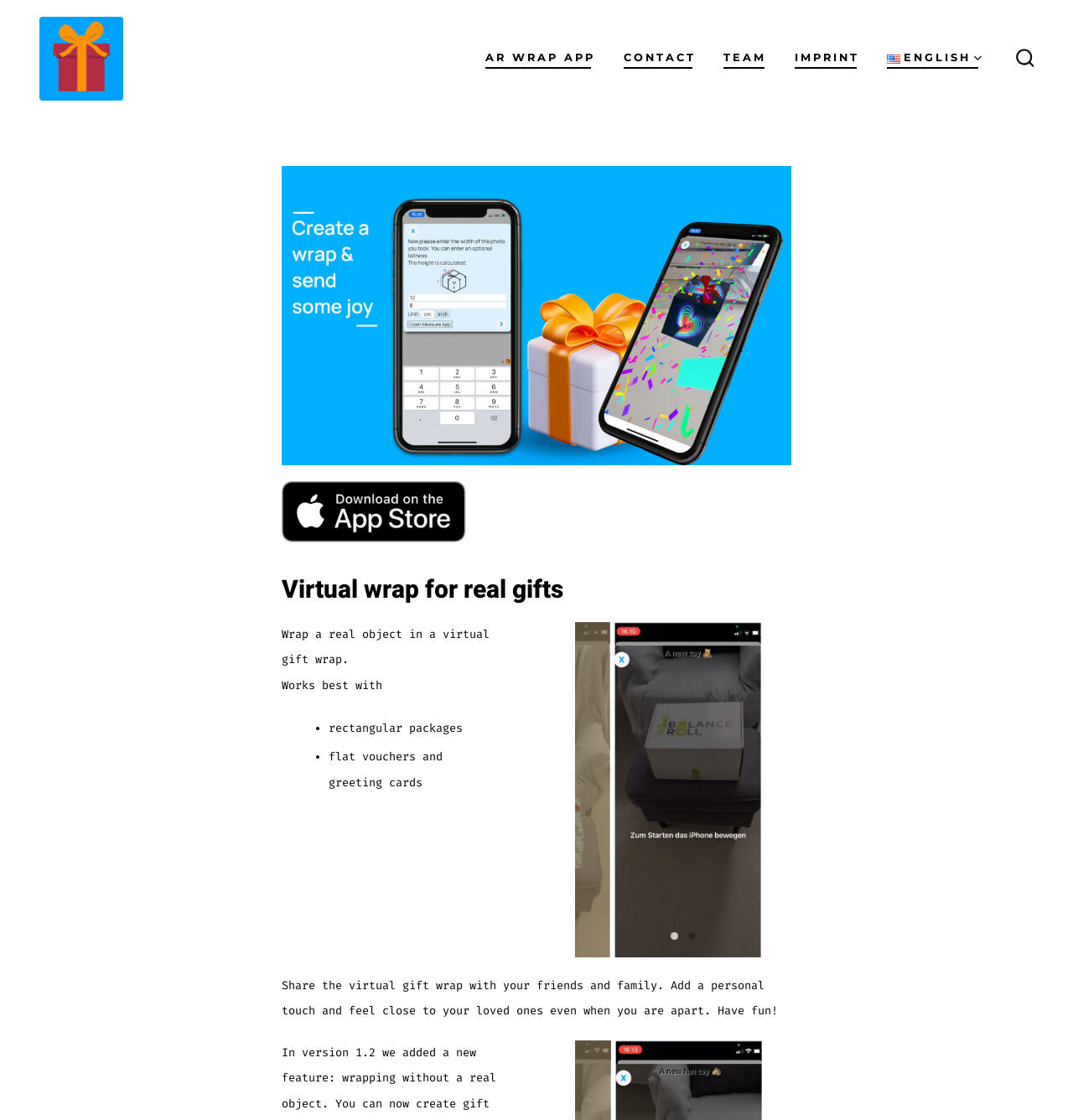Identify the bounding box of the HTML element described here: "Search Toggle". Provide the coordinates as four float numbers between 0 and 1: [left, top, right, bottom].

[0.937, 0.034, 0.973, 0.071]